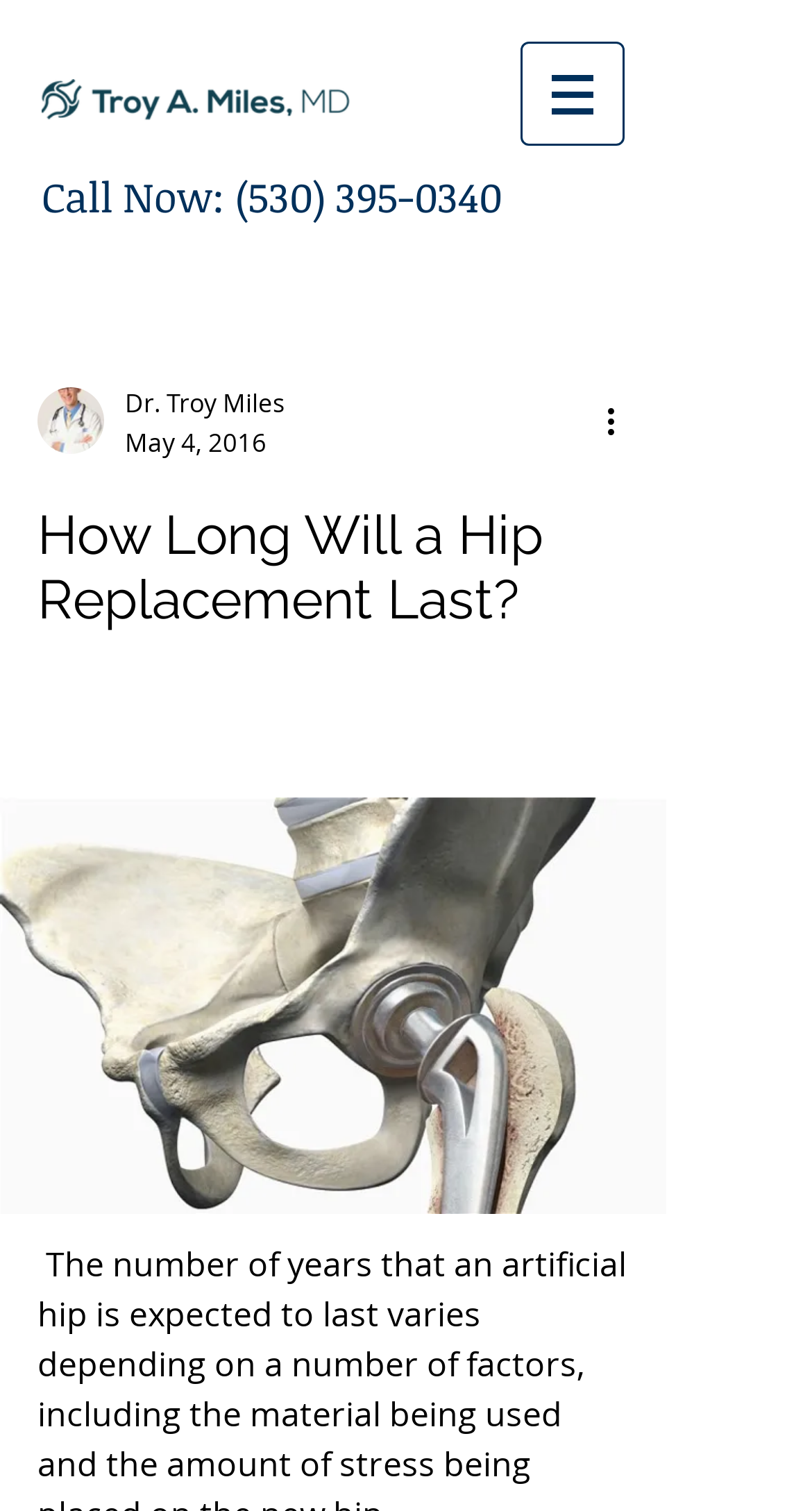Who is the author of the article?
Please provide a comprehensive answer based on the details in the screenshot.

I found the author's name by looking at the generic element that contains the text 'Dr. Troy Miles' which is located below the writer's picture.